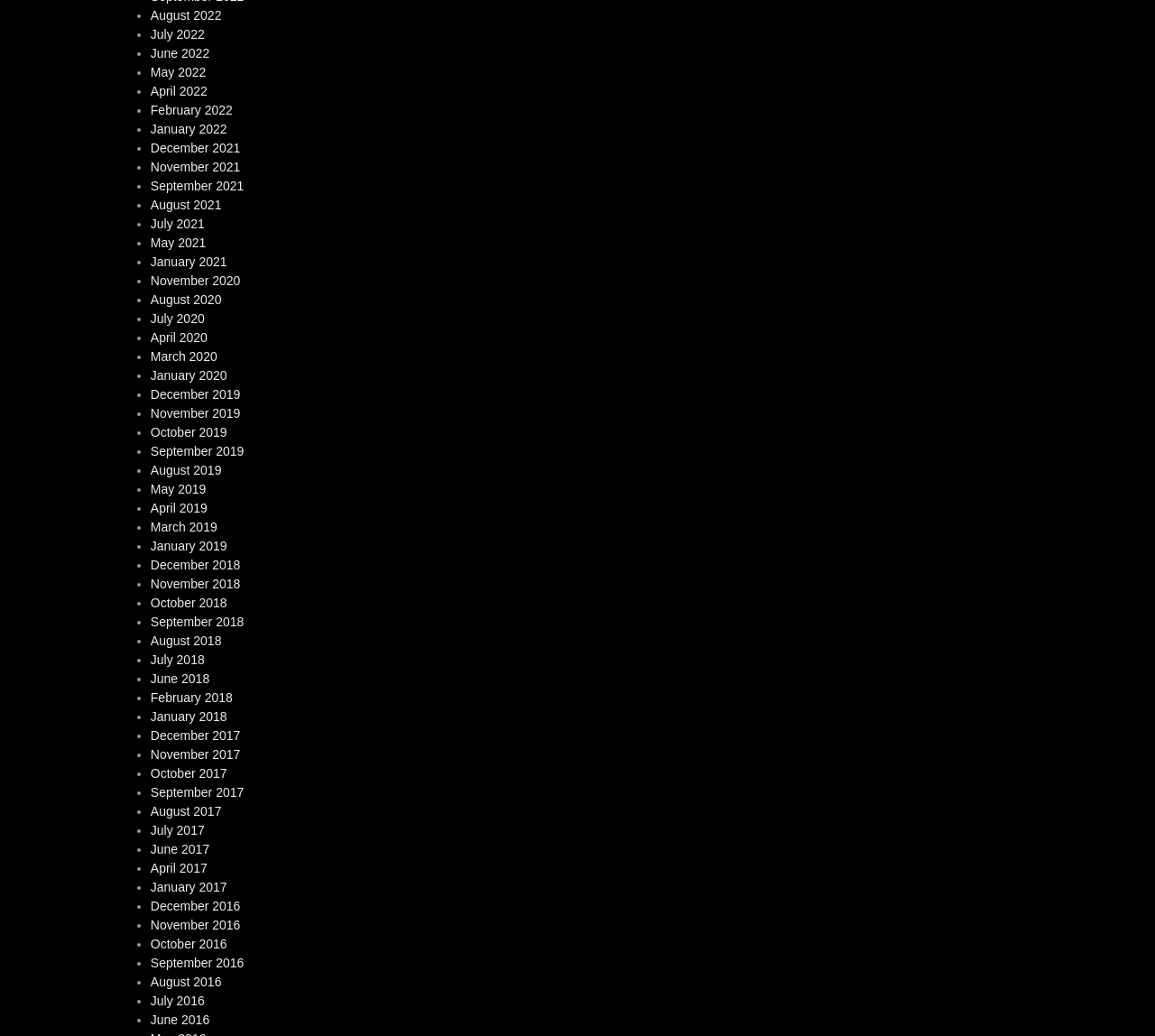Determine the bounding box coordinates of the element that should be clicked to execute the following command: "View September 2018".

[0.13, 0.593, 0.211, 0.607]